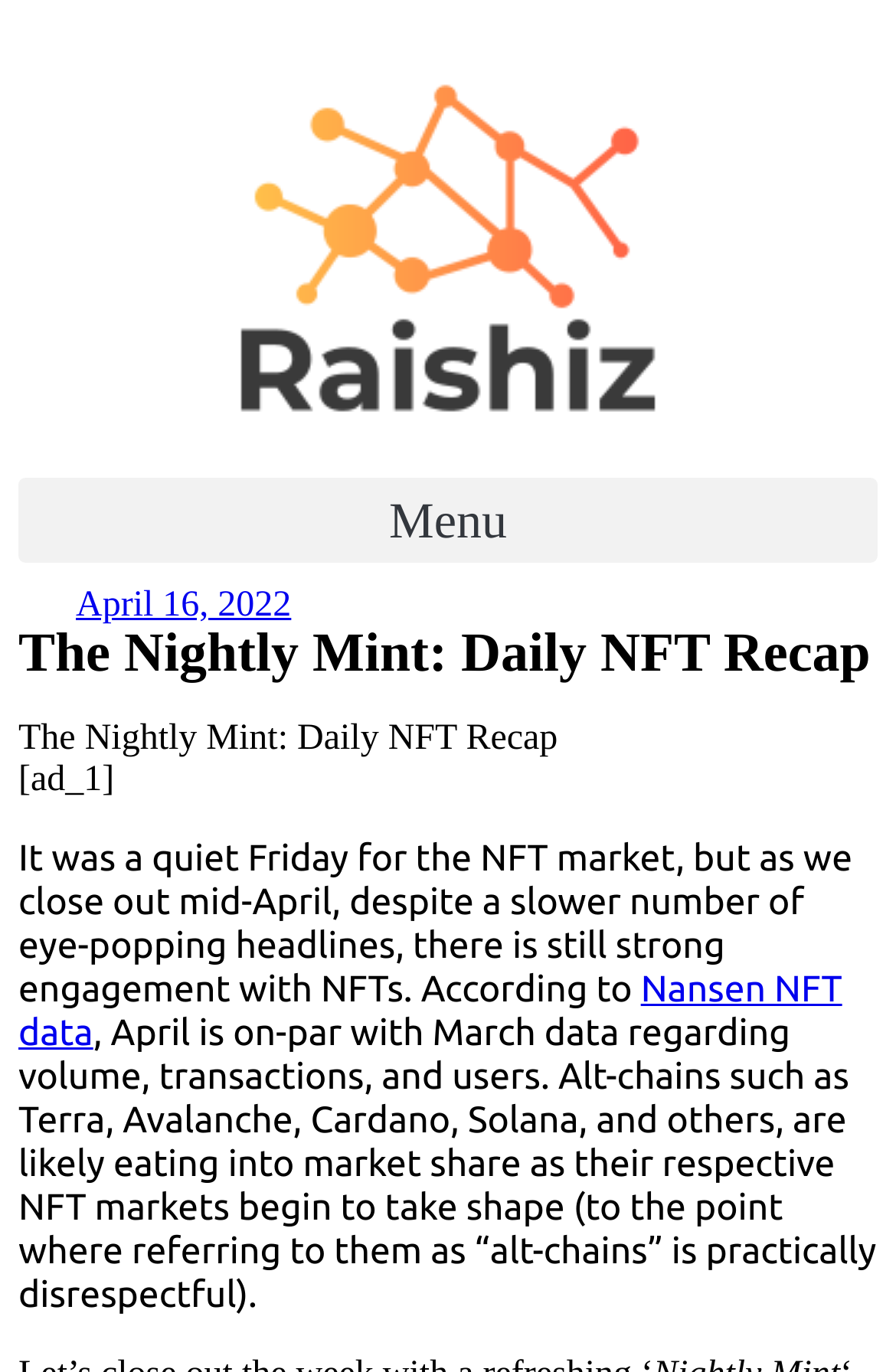Offer a meticulous description of the webpage's structure and content.

The webpage is titled "The Nightly Mint: Daily NFT Recap – Raishiz Indicators" and appears to be a news article or blog post. At the top, there is a link on the left side, taking up about half of the screen width, and a button labeled "Menu Toggle" on the right side. Below the button, there is a link displaying the date "April 16, 2022". 

The main heading "The Nightly Mint: Daily NFT Recap" is centered and spans almost the entire width of the screen. Below the heading, there is a small advertisement or promotional text labeled "[ad_1]" on the left side. 

The main content of the article starts below the advertisement, with a block of text that discusses the NFT market, mentioning that despite a slower number of headlines, there is still strong engagement with NFTs. The text also references data from Nansen NFT, which is linked. The article continues to discuss the NFT market, mentioning alt-chains such as Terra, Avalanche, Cardano, Solana, and others, and how they are gaining market share.